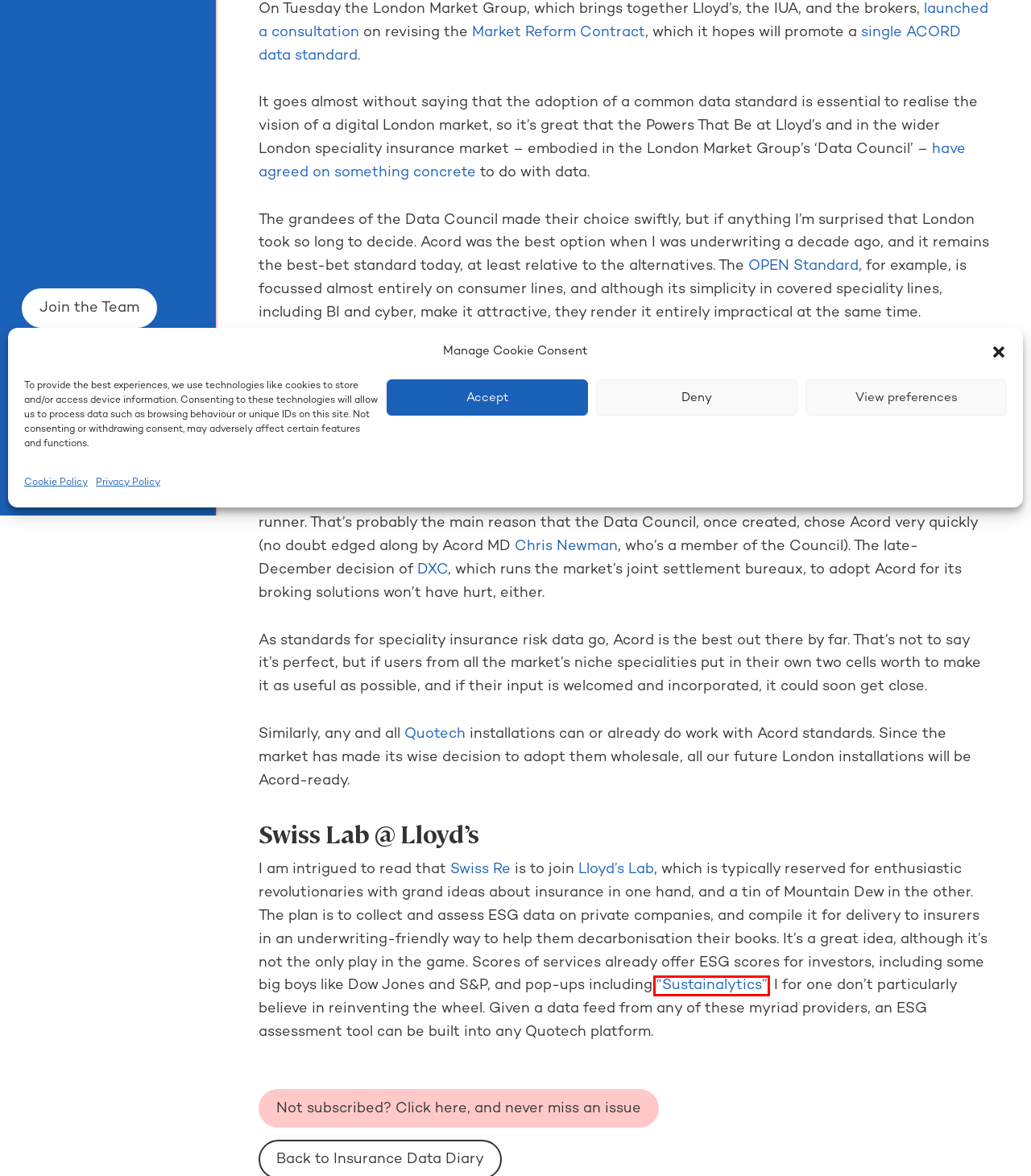Look at the screenshot of a webpage where a red rectangle bounding box is present. Choose the webpage description that best describes the new webpage after clicking the element inside the red bounding box. Here are the candidates:
A. Cookie Policy - Quotech
B. Home - Open Insurance
C. Privacy Policy - Quotech
D. Home - Sustainalytics
E. Polaris UK Ltd
F. DXC Technology | United  Kingdom
G. Welcome to Lloyd’s Lab
H. News - London Market Group

D